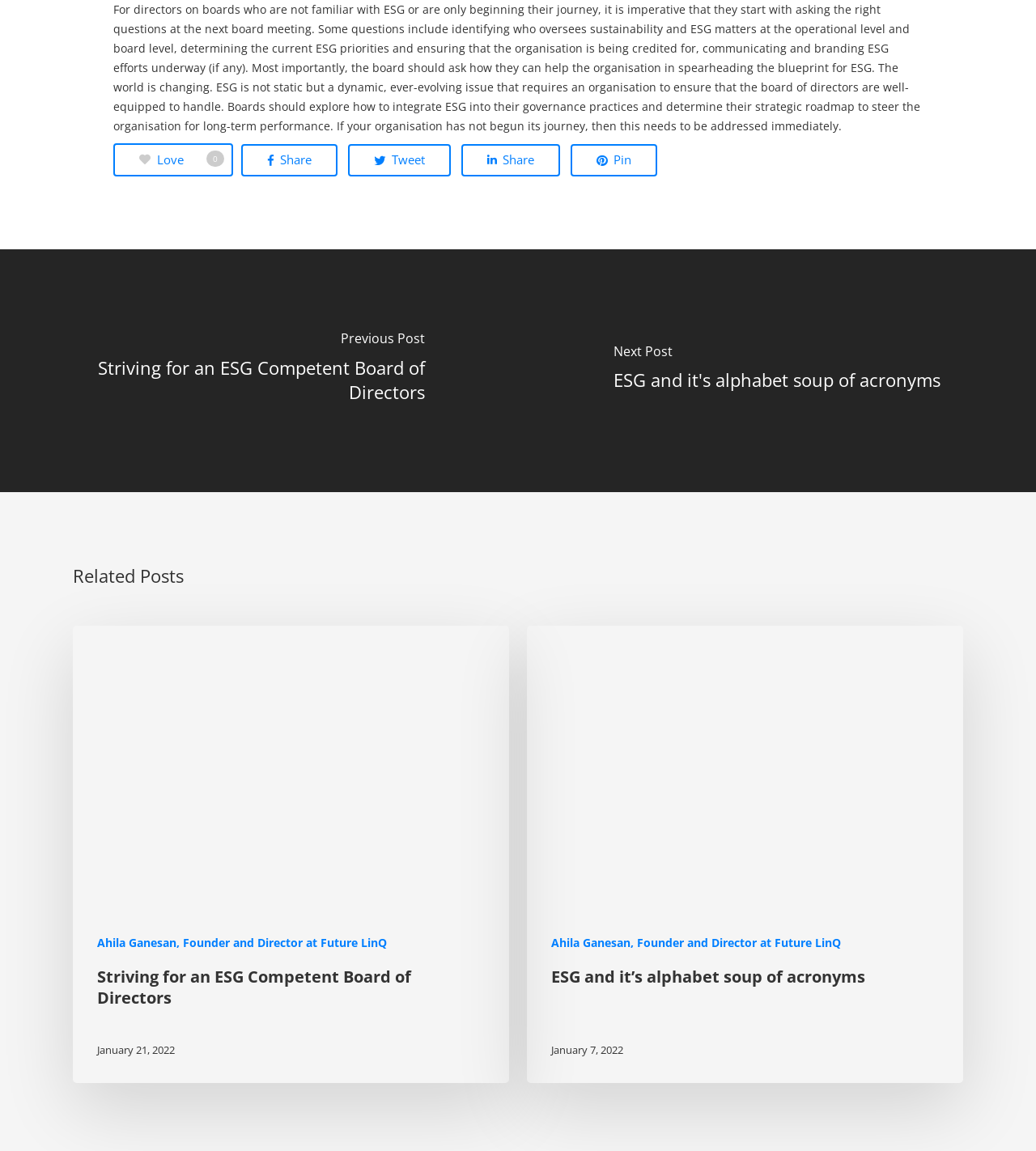Based on the visual content of the image, answer the question thoroughly: What is the title of the previous post?

The title of the previous post is 'Striving for an ESG Competent Board of Directors', which is indicated by a heading element with a link to the previous post.